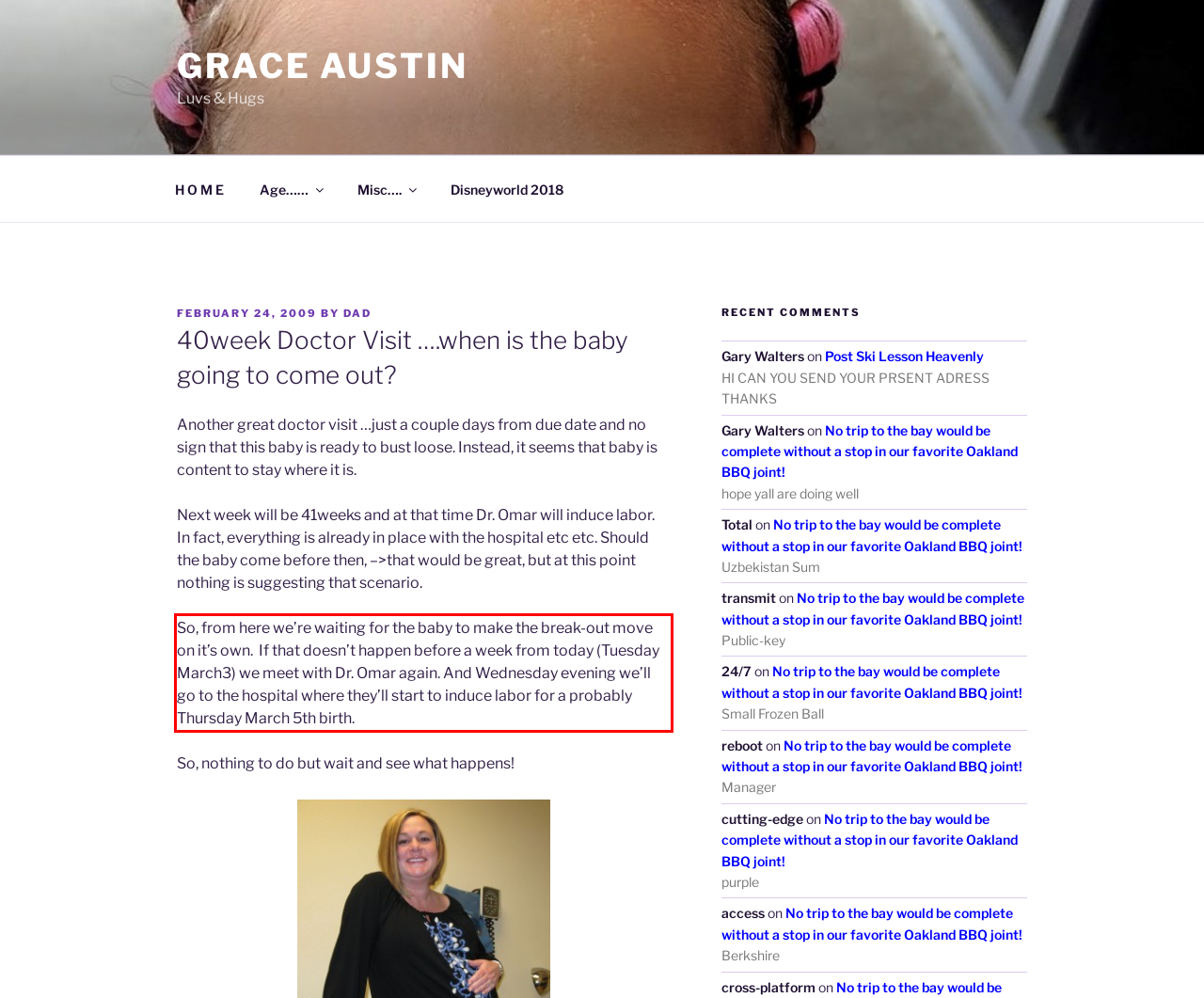You have a screenshot of a webpage with a red bounding box. Use OCR to generate the text contained within this red rectangle.

So, from here we’re waiting for the baby to make the break-out move on it’s own. If that doesn’t happen before a week from today (Tuesday March3) we meet with Dr. Omar again. And Wednesday evening we’ll go to the hospital where they’ll start to induce labor for a probably Thursday March 5th birth.